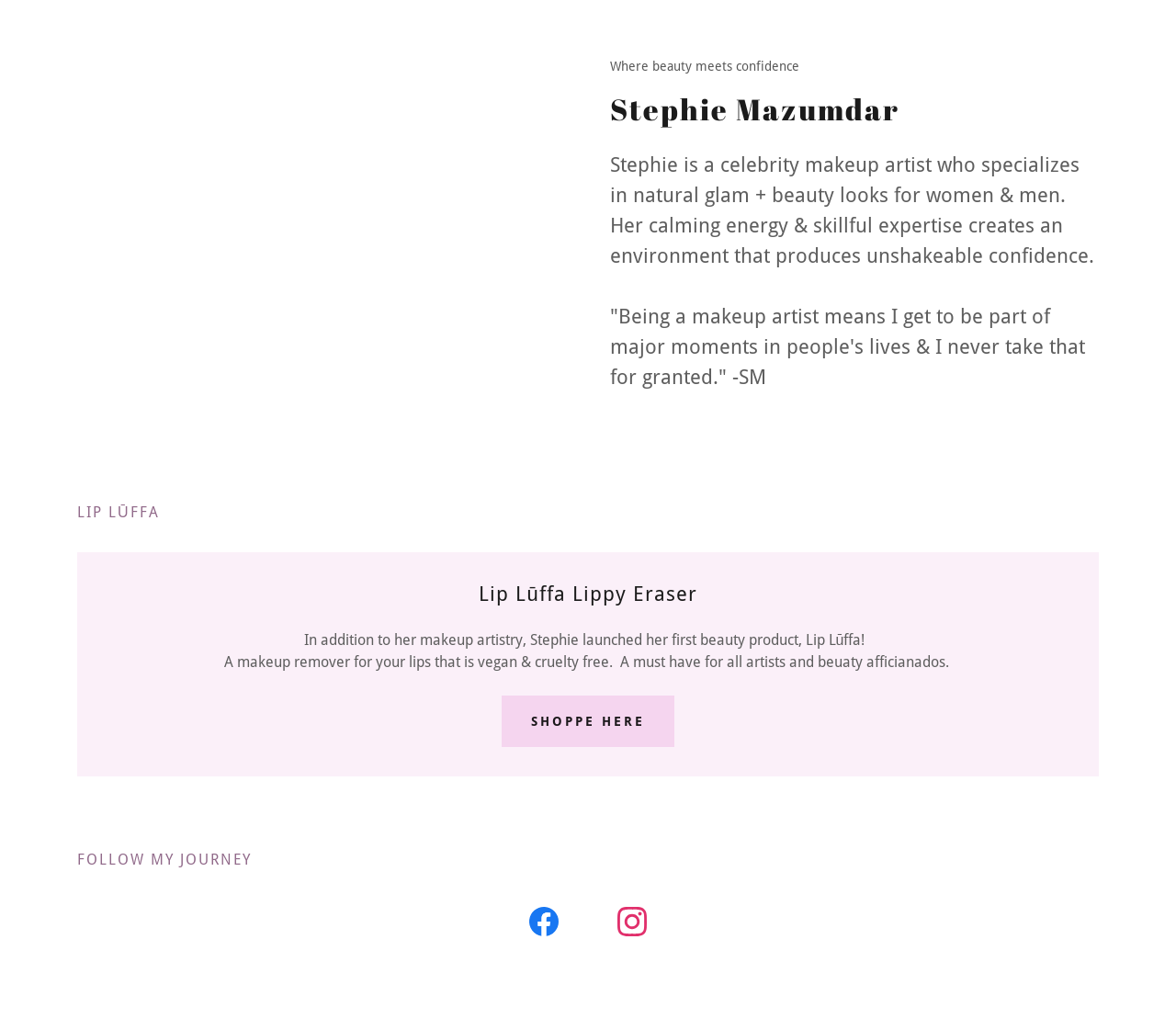Find the bounding box coordinates of the UI element according to this description: "Shoppe Here".

[0.427, 0.675, 0.573, 0.725]